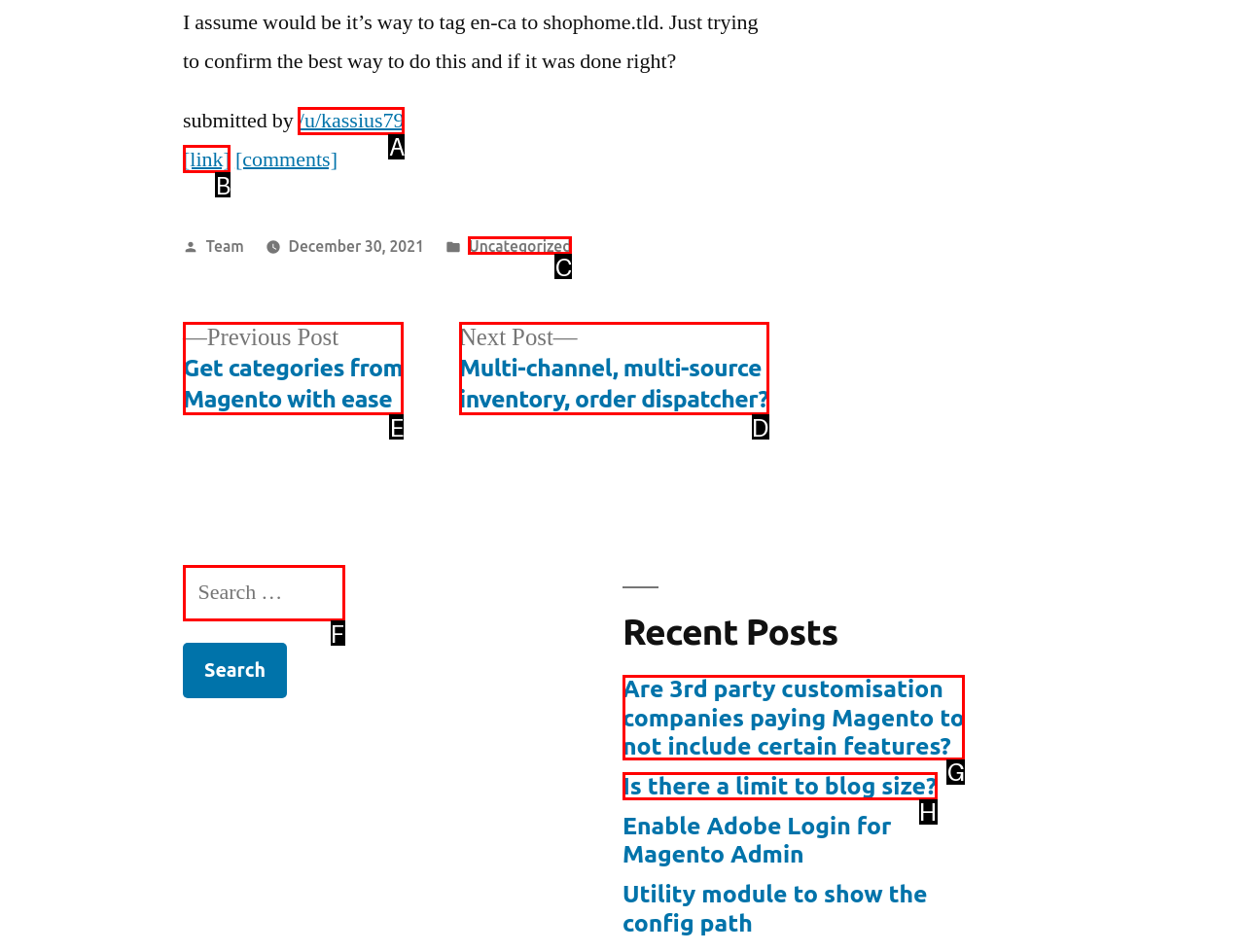Point out the option that needs to be clicked to fulfill the following instruction: Go to previous post
Answer with the letter of the appropriate choice from the listed options.

E